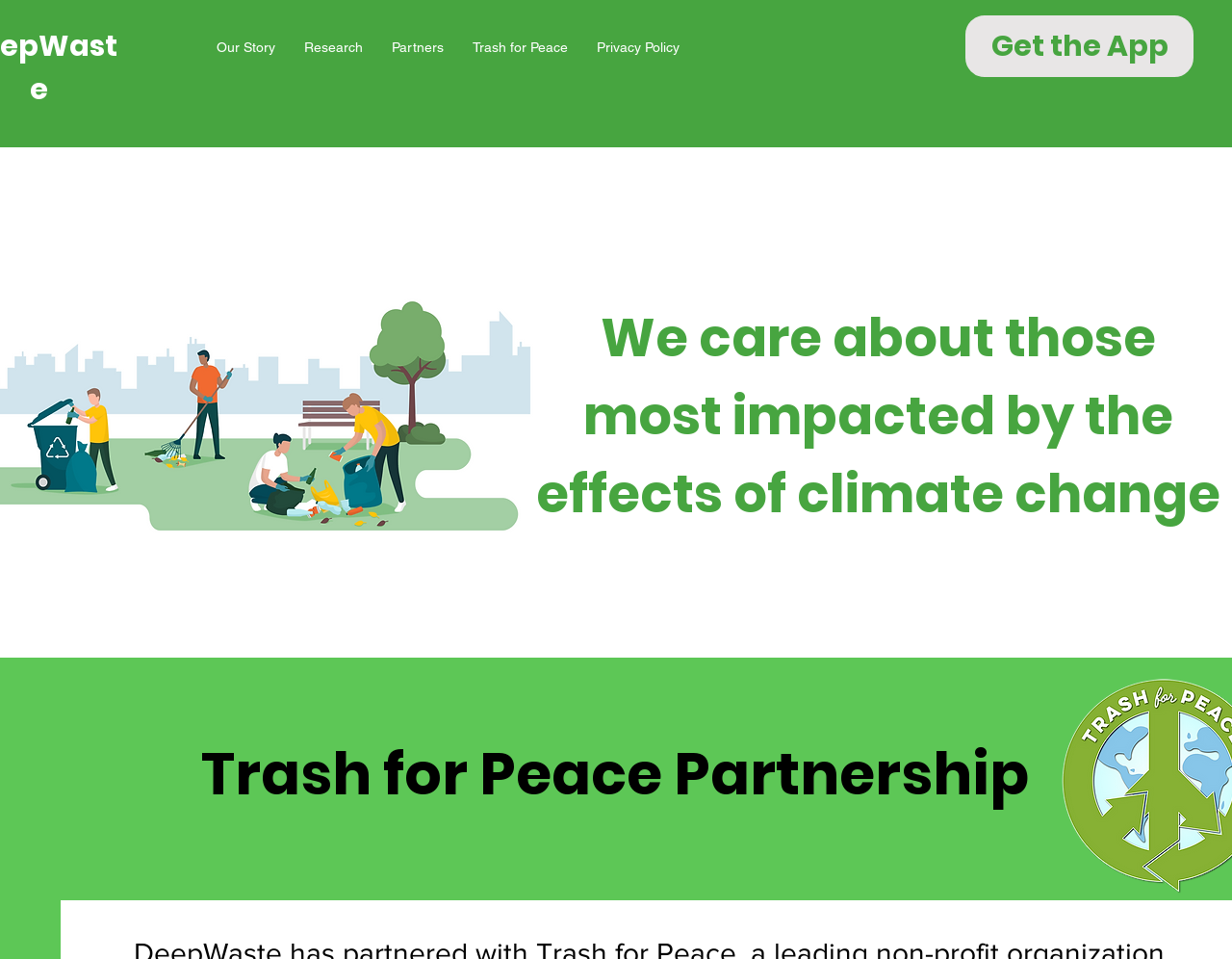Determine the bounding box coordinates in the format (top-left x, top-left y, bottom-right x, bottom-right y). Ensure all values are floating point numbers between 0 and 1. Identify the bounding box of the UI element described by: Trash for Peace Partnership

[0.163, 0.765, 0.835, 0.849]